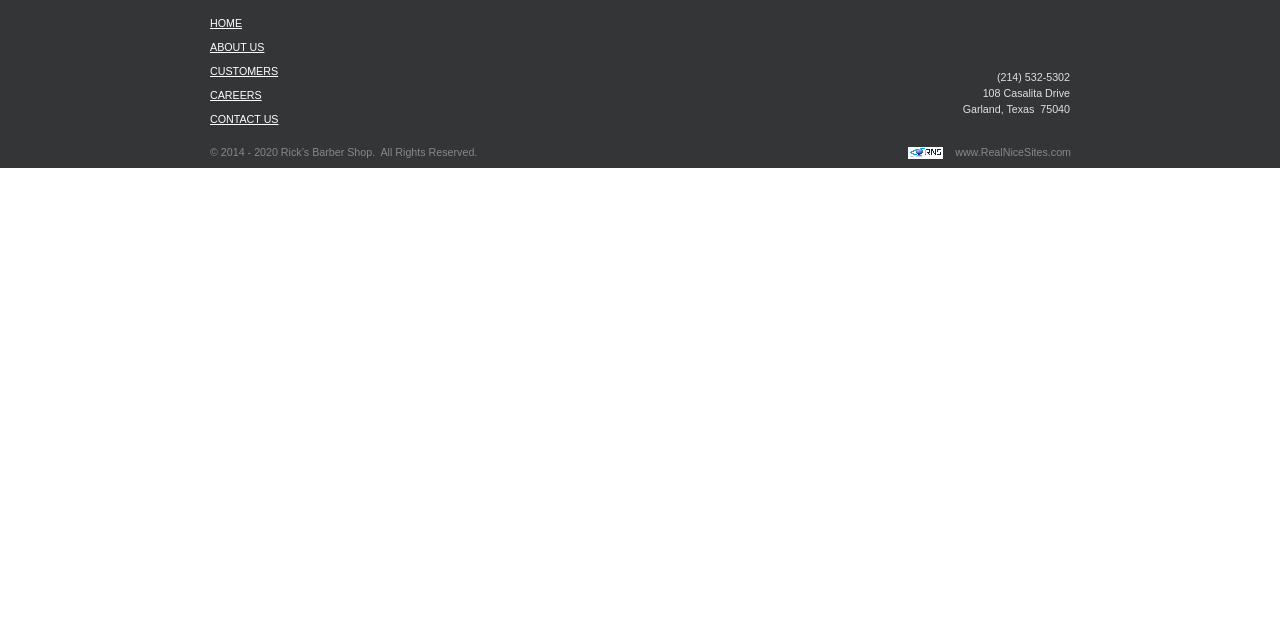Calculate the bounding box coordinates for the UI element based on the following description: "CAREERS". Ensure the coordinates are four float numbers between 0 and 1, i.e., [left, top, right, bottom].

[0.164, 0.139, 0.204, 0.158]